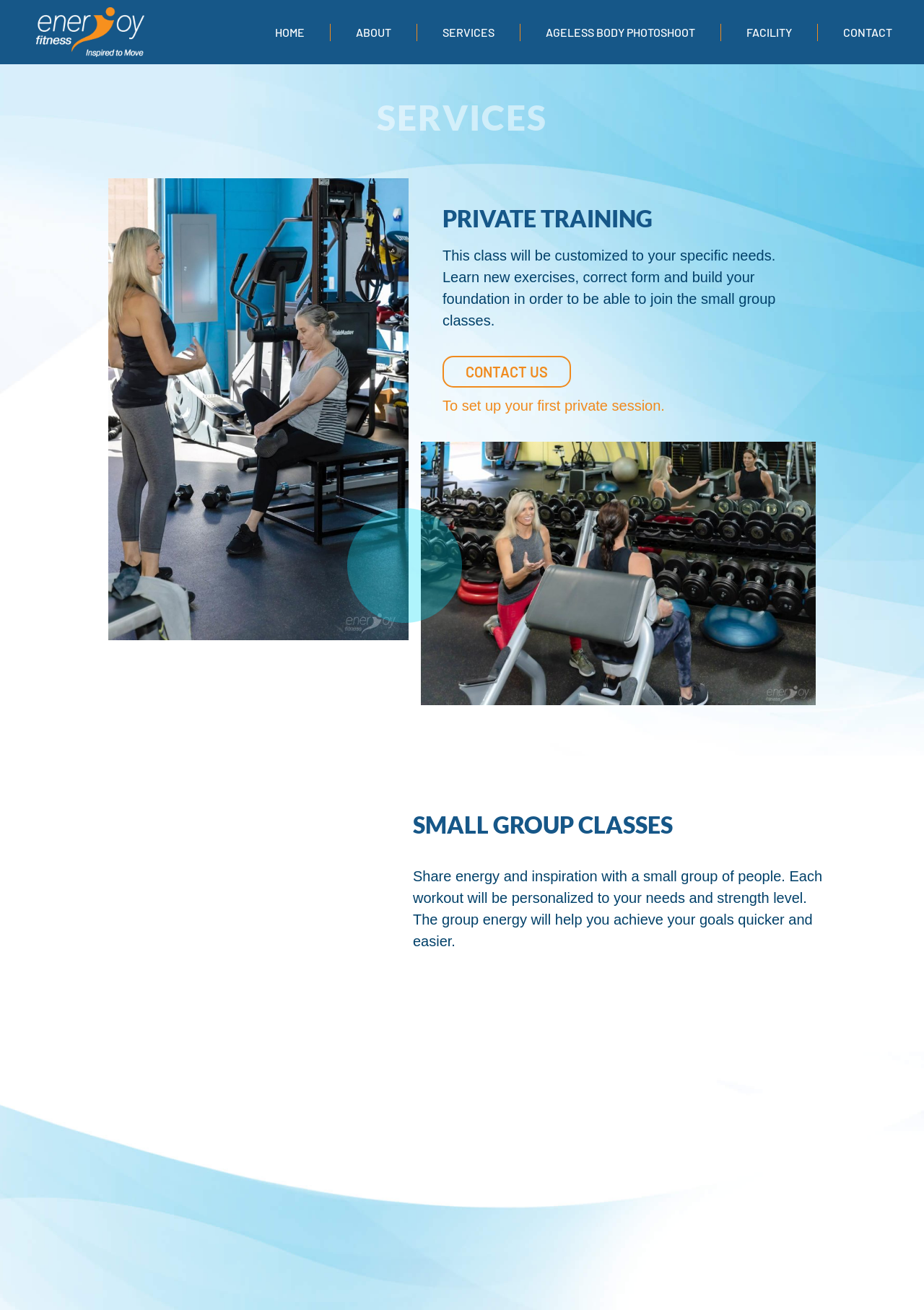Please provide a detailed answer to the question below by examining the image:
What is the benefit of small group classes?

I read the description of small group classes, which states that 'The group energy will help you achieve your goals quicker and easier.' This suggests that one of the benefits of small group classes is to achieve goals more quickly and easily.